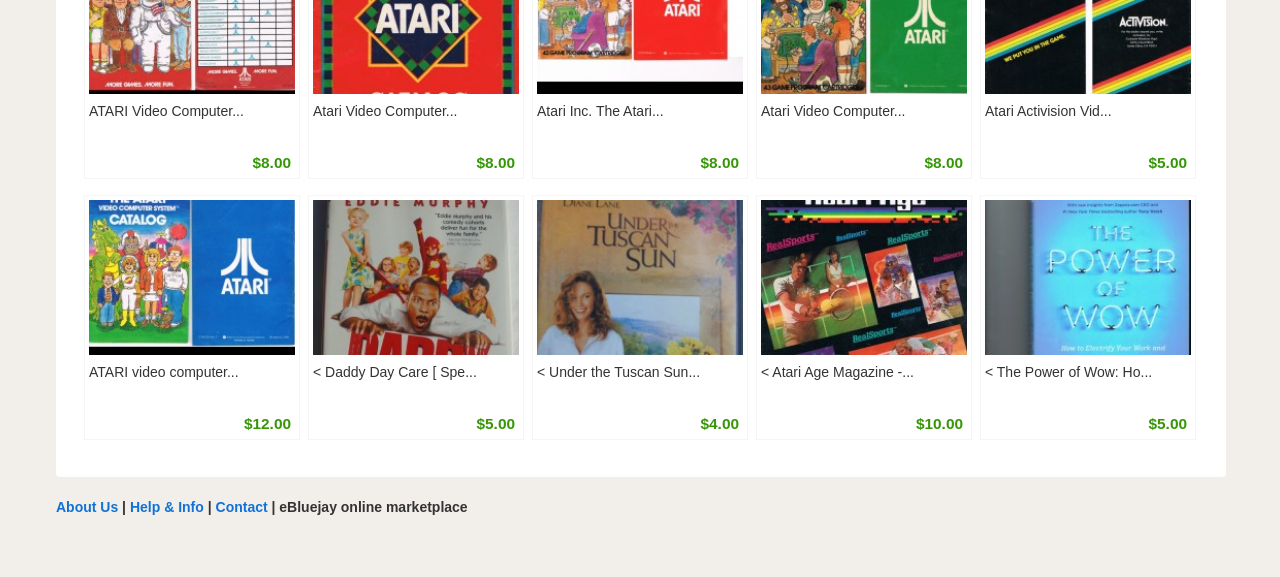Locate the bounding box coordinates of the area you need to click to fulfill this instruction: 'View ATARI video computer system catalog 1980'. The coordinates must be in the form of four float numbers ranging from 0 to 1: [left, top, right, bottom].

[0.07, 0.47, 0.23, 0.497]